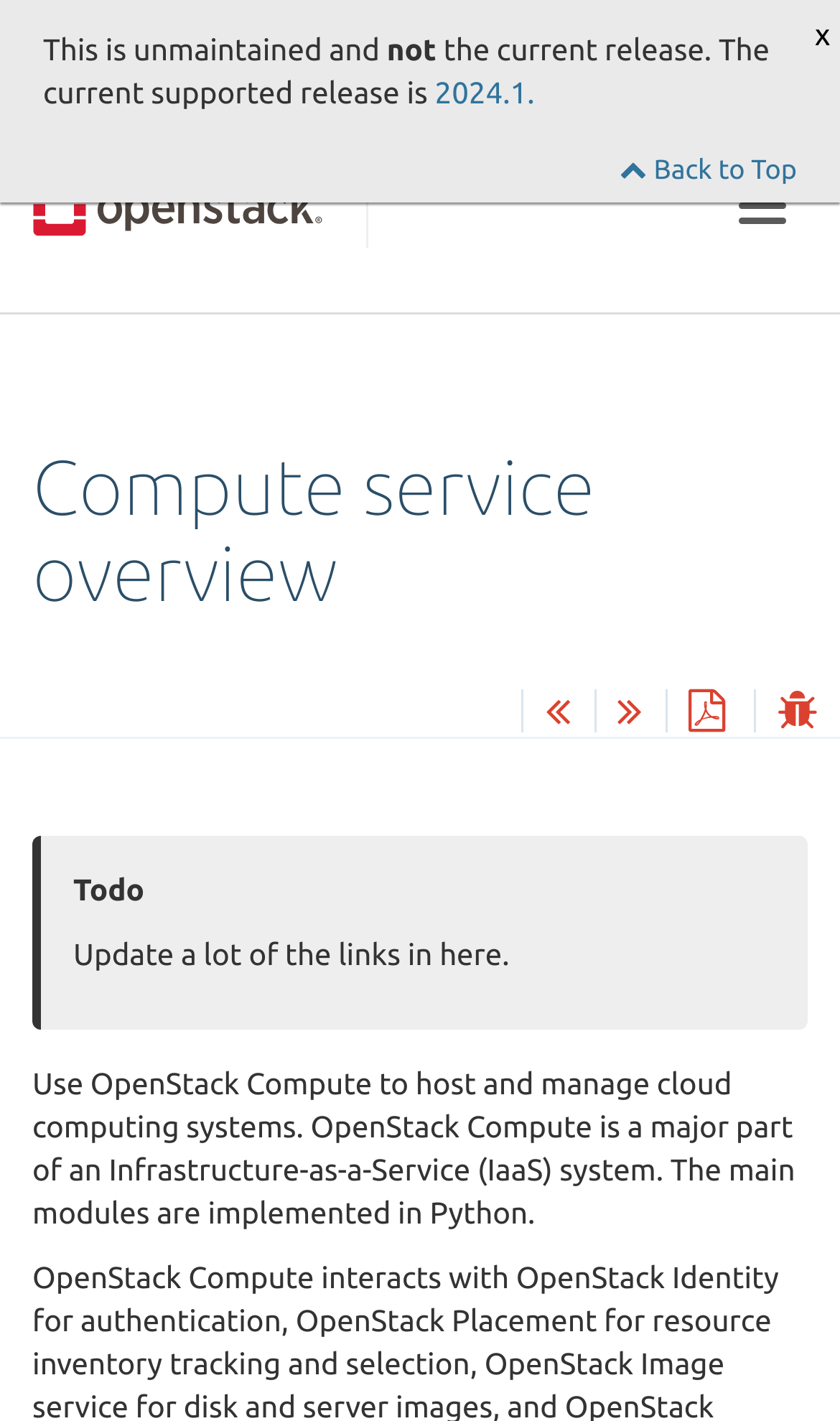Identify the main heading of the webpage and provide its text content.

Compute service overview